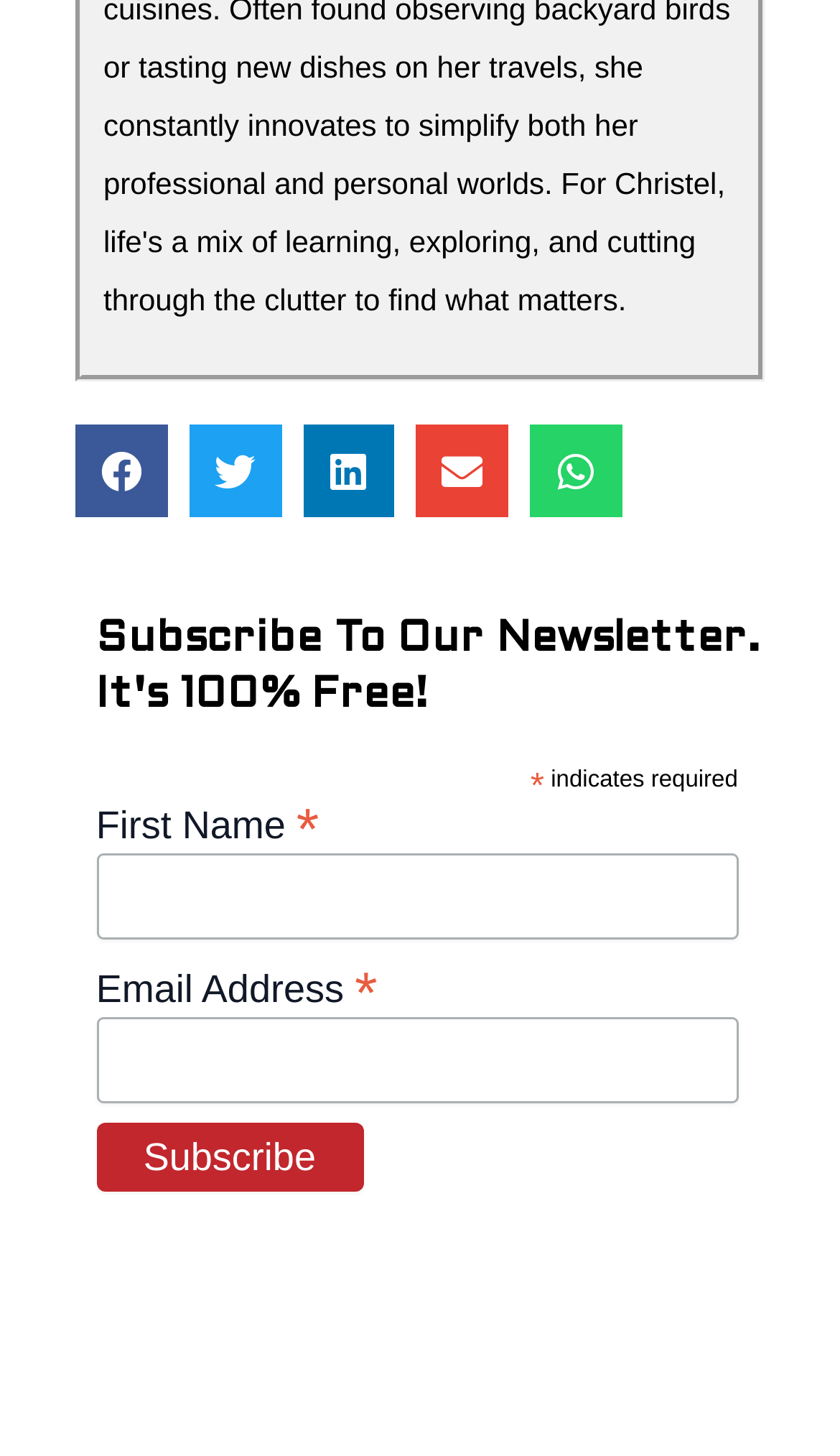Refer to the screenshot and answer the following question in detail:
What is required to subscribe to the newsletter?

The webpage has a subscription form that requires users to input their First Name and Email Address. The asterisk symbol next to these fields indicates that they are required fields, meaning users must fill them in to successfully subscribe to the newsletter.